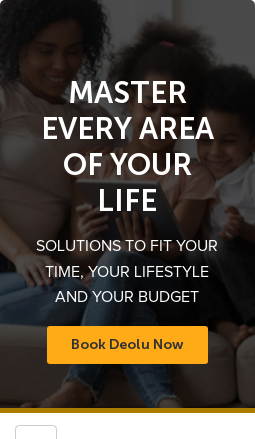Craft a thorough explanation of what is depicted in the image.

The image features a warm and inviting scene with a family engaging together, highlighting the theme of personal development and empowerment. Prominently displayed is the heading "MASTER EVERY AREA OF YOUR LIFE," which emphasizes a holistic approach to achieving success in various aspects of one's life. Below this, the text reads "SOLUTIONS TO FIT YOUR TIME, YOUR LIFESTYLE AND YOUR BUDGET," suggesting that the services offered are tailored to individual needs and circumstances. A call-to-action button invites viewers to "Book Deolu Now," encouraging them to take the first step towards personal mastery. The overall aesthetic combines a friendly atmosphere with motivational messaging, aiming to inspire viewers to seek growth and fulfillment.